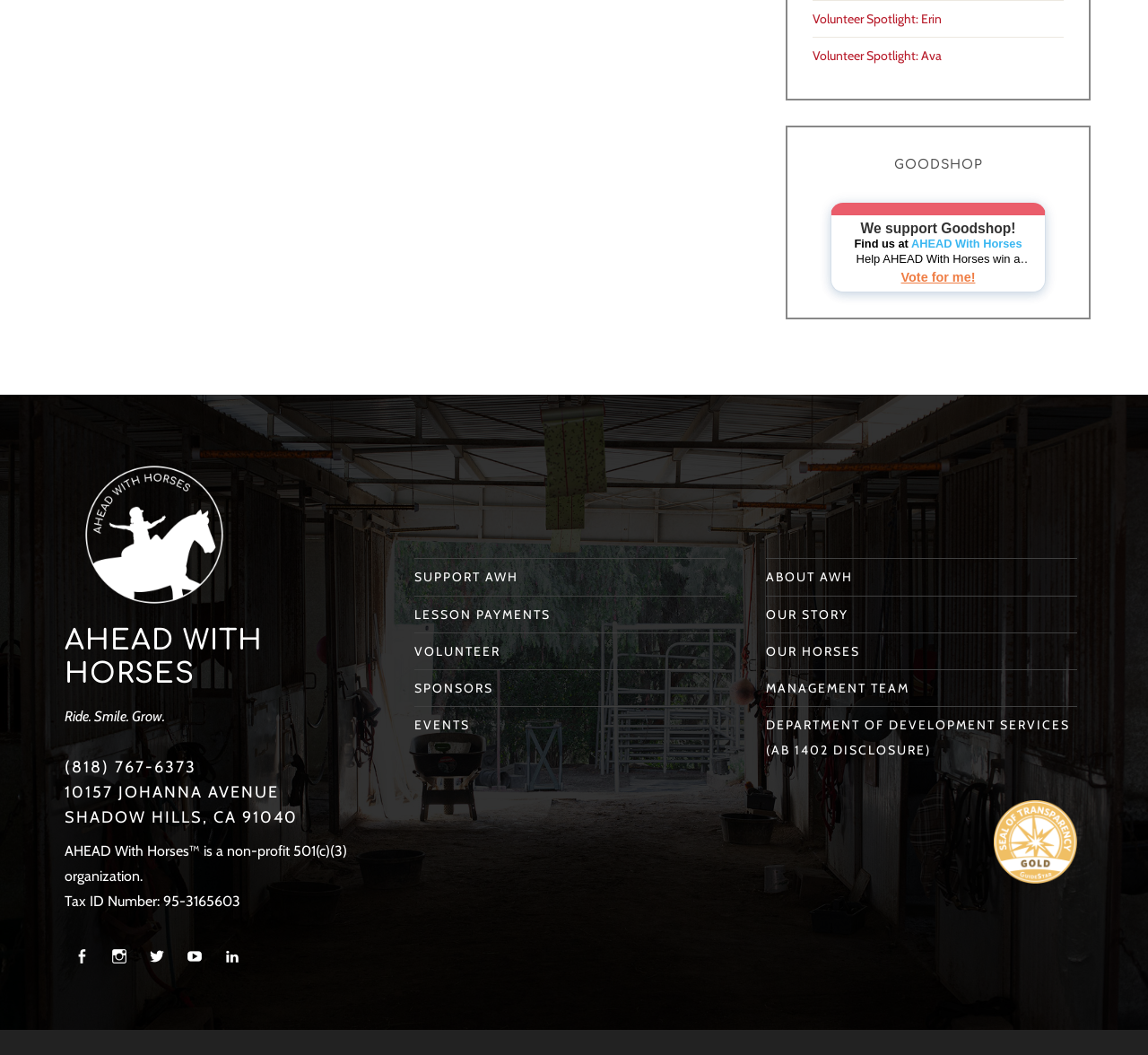Pinpoint the bounding box coordinates of the element to be clicked to execute the instruction: "Follow AHEAD With Horses on Facebook".

[0.056, 0.89, 0.086, 0.923]